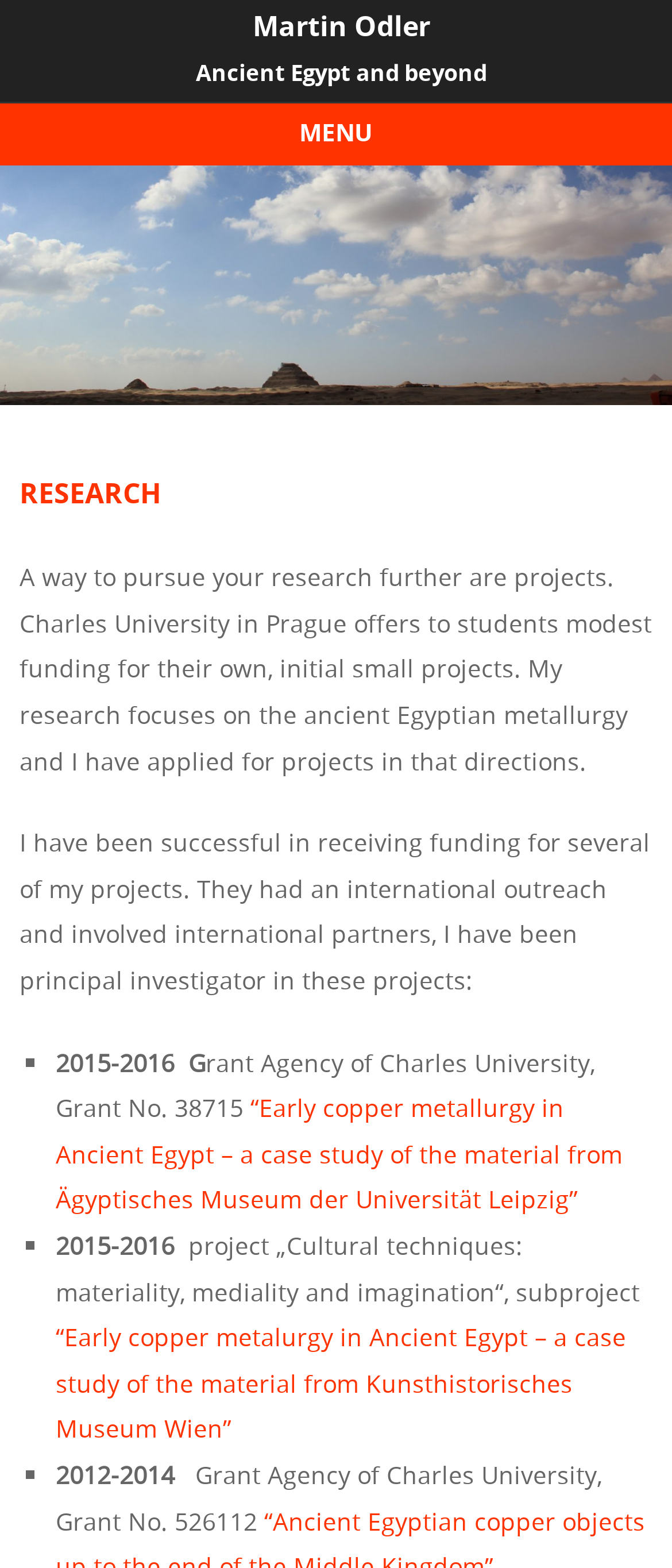Based on the image, give a detailed response to the question: What is the title of the first project listed?

The title of the first project listed is mentioned in the link text '“Early copper metallurgy in Ancient Egypt – a case study of the material from Ägyptisches Museum der Universität Leipzig”' which is located in the project list area of the webpage.